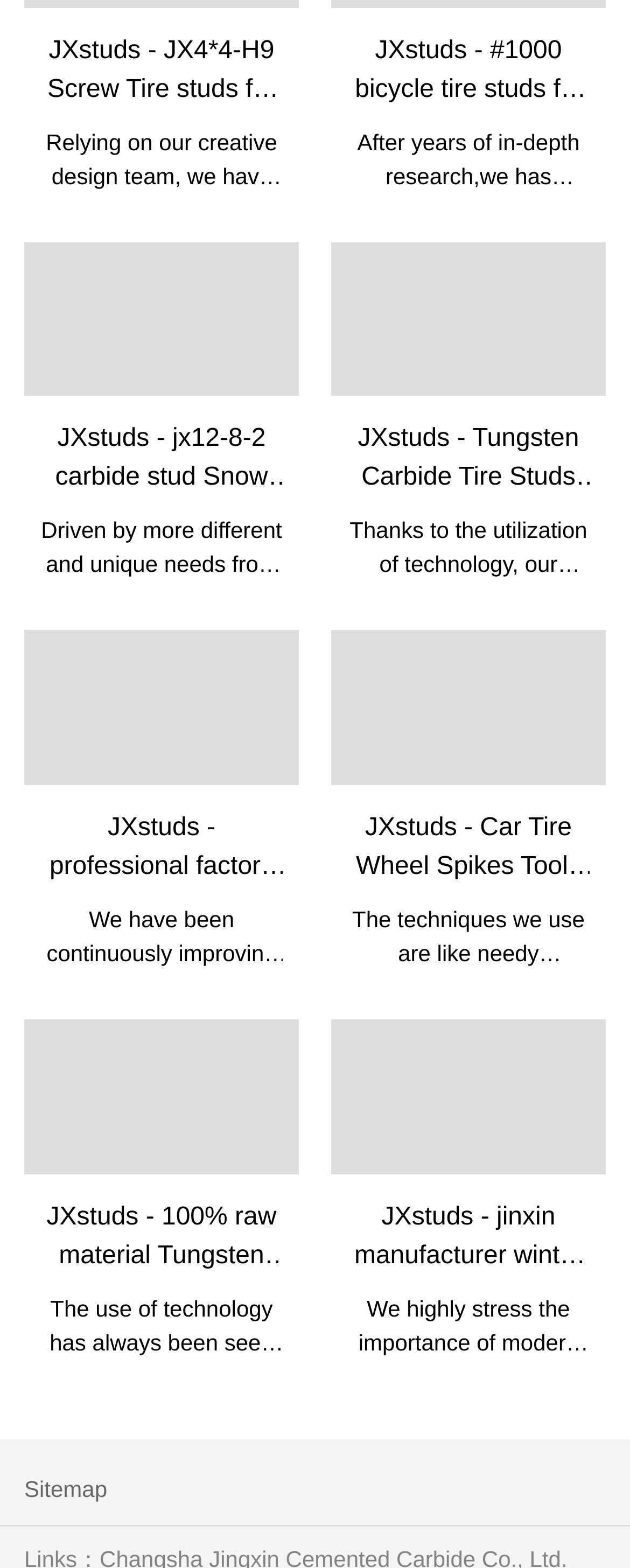Please find the bounding box coordinates of the element that you should click to achieve the following instruction: "Check Sitemap". The coordinates should be presented as four float numbers between 0 and 1: [left, top, right, bottom].

[0.038, 0.94, 0.17, 0.957]